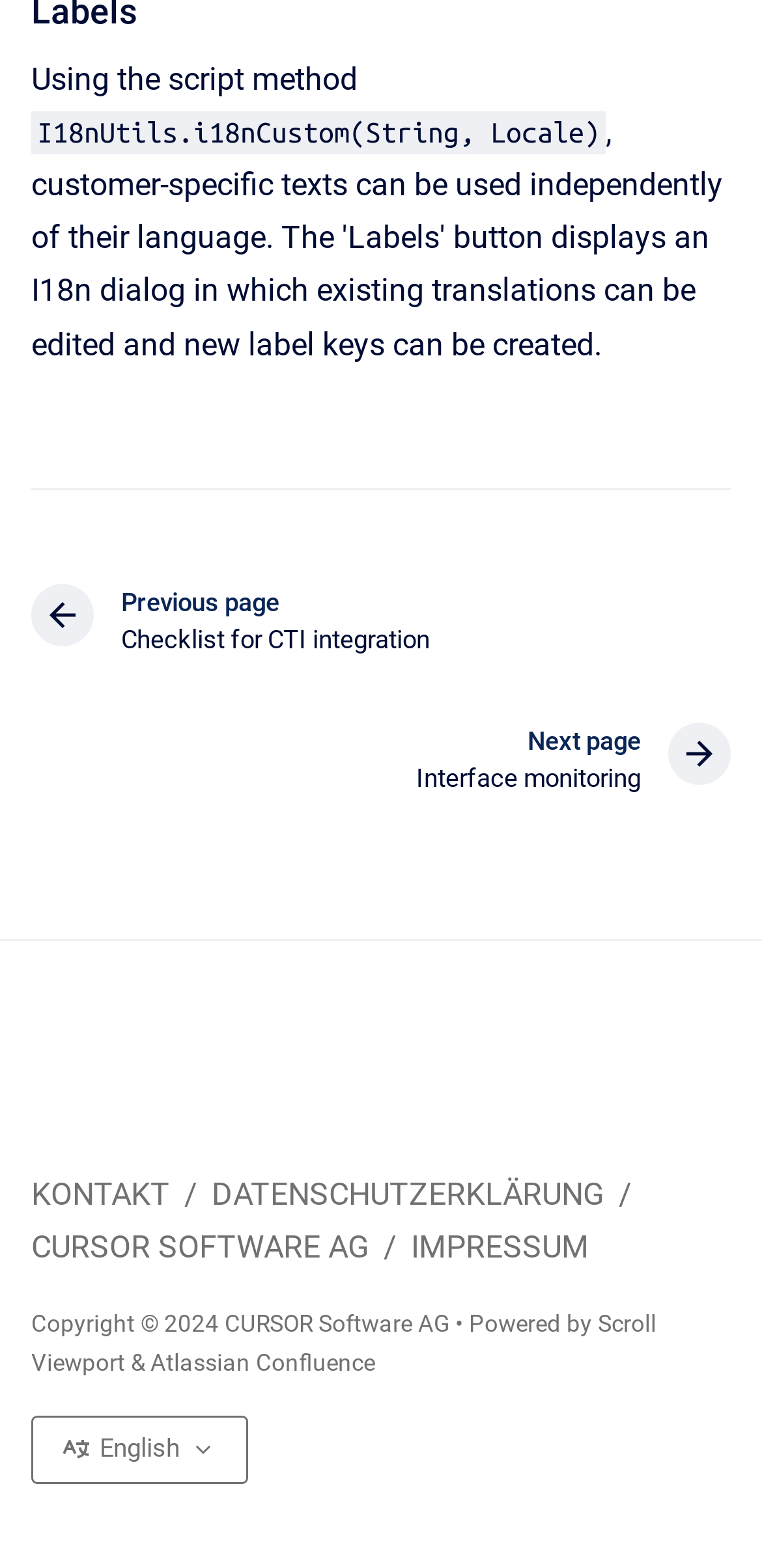Observe the image and answer the following question in detail: What is the copyright year of the webpage?

The StaticText element with the text 'Copyright © 2024 CURSOR Software AG' indicates the copyright year of the webpage.